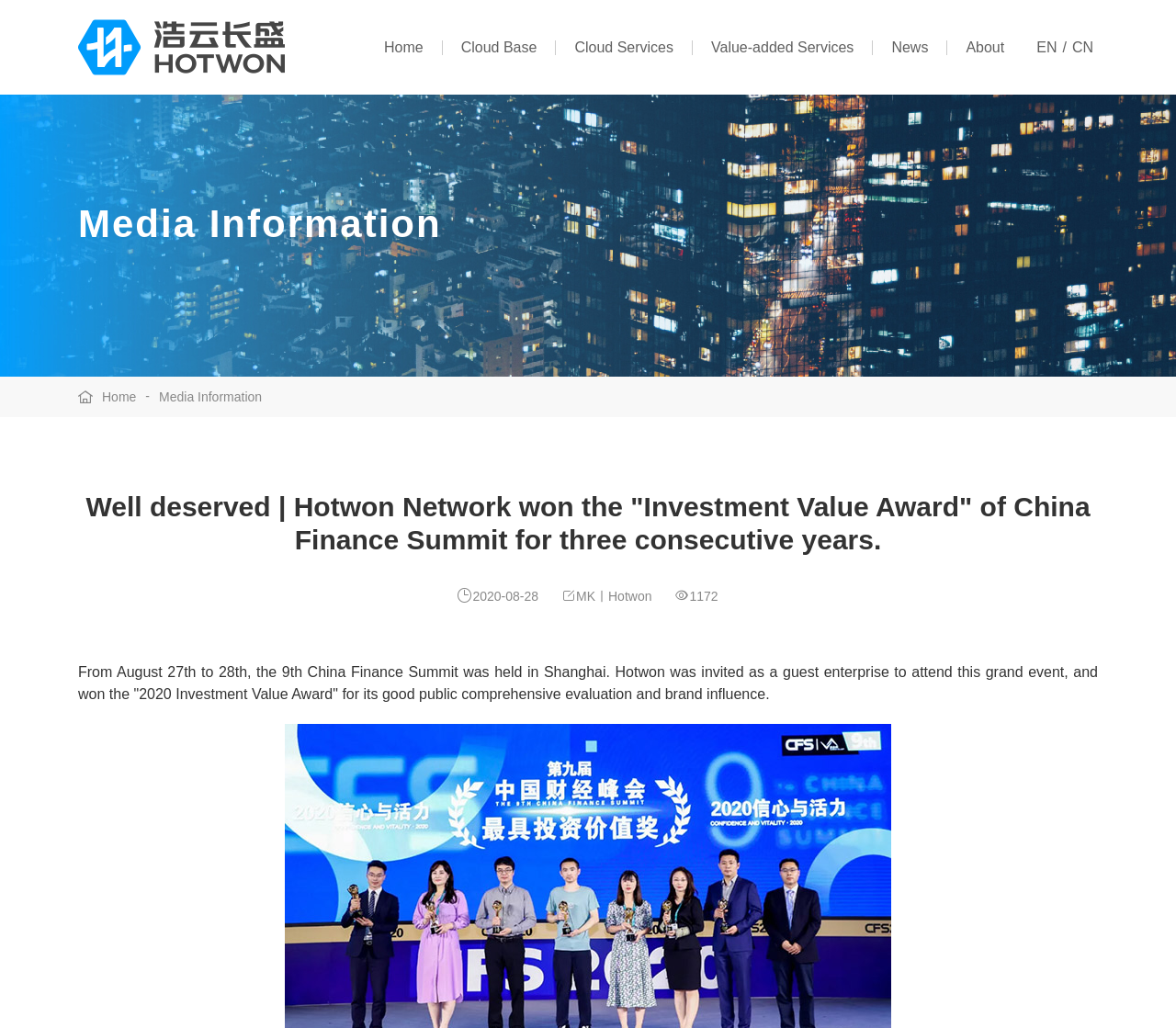Provide the bounding box coordinates of the HTML element this sentence describes: "Value-added Services". The bounding box coordinates consist of four float numbers between 0 and 1, i.e., [left, top, right, bottom].

[0.589, 0.039, 0.742, 0.054]